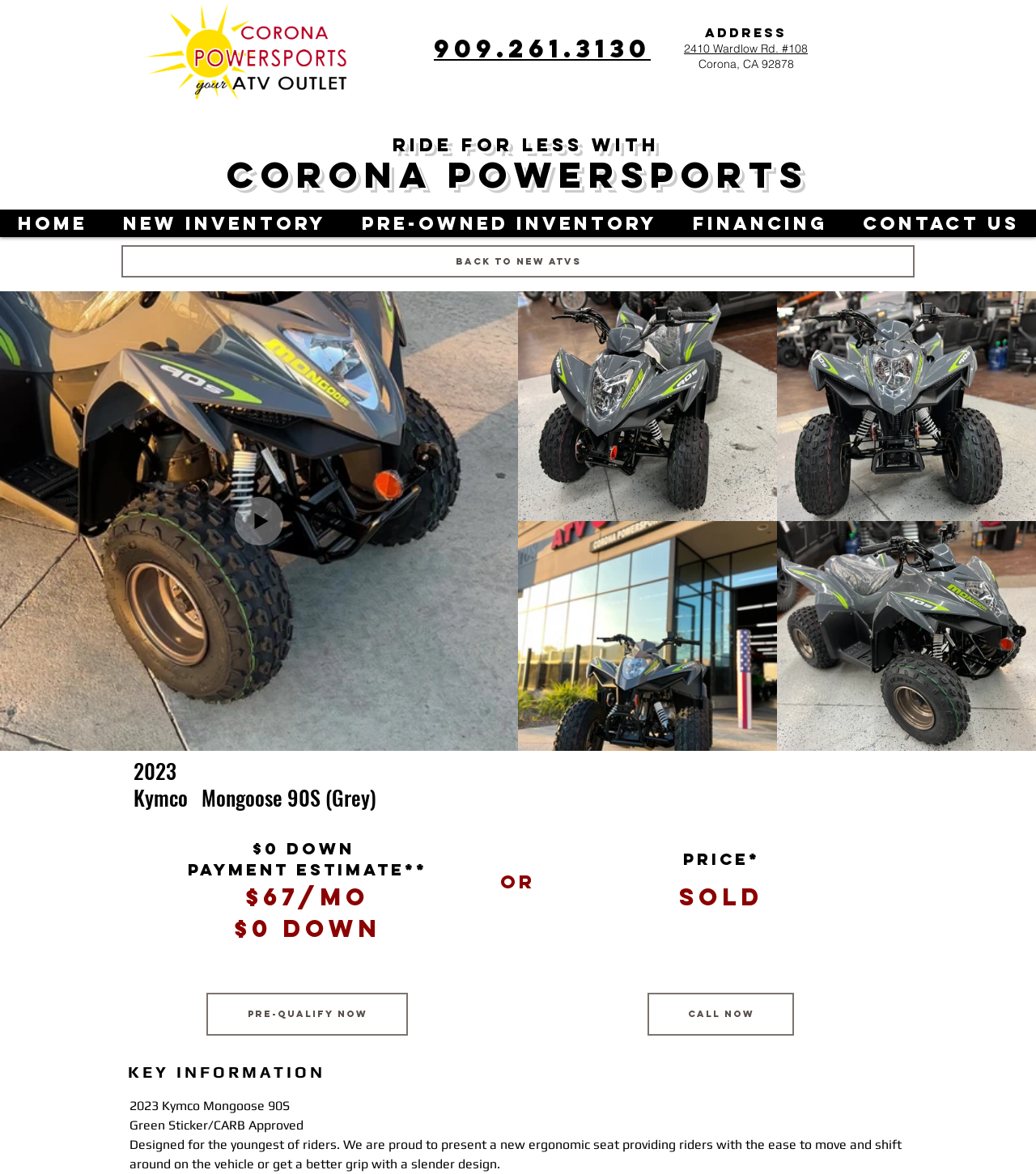Create an elaborate caption for the webpage.

This webpage is about a new 2023 Kymco Mongoose 90S (Grey) Youth ATV for sale in Corona, CA. At the top, there is a logo and a link to "Corona Powersports ATV Outlet" with a phone number "909.261.3130" and an address "2410 Wardlow Rd. #108, Corona, CA 92878" displayed below it. 

On the left side, there is a navigation menu with links to "Home", "New Inventory", "Pre-Owned Inventory", "Financing", and "Contact Us". 

The main content of the page is divided into two sections. The top section has a heading "Ride for less with CORONA POWERSPORTS" and displays information about the ATV, including the year, brand, model, and price. There are also two calls-to-action, "Pre-Qualify Now" and "CALL NOW", and a note that the ATV is sold.

The bottom section is titled "KEY INFORMATION" and provides more details about the ATV, including its features and a brief description of its design. 

There are also four buttons with icons on the left side of the page, but their functions are not specified.